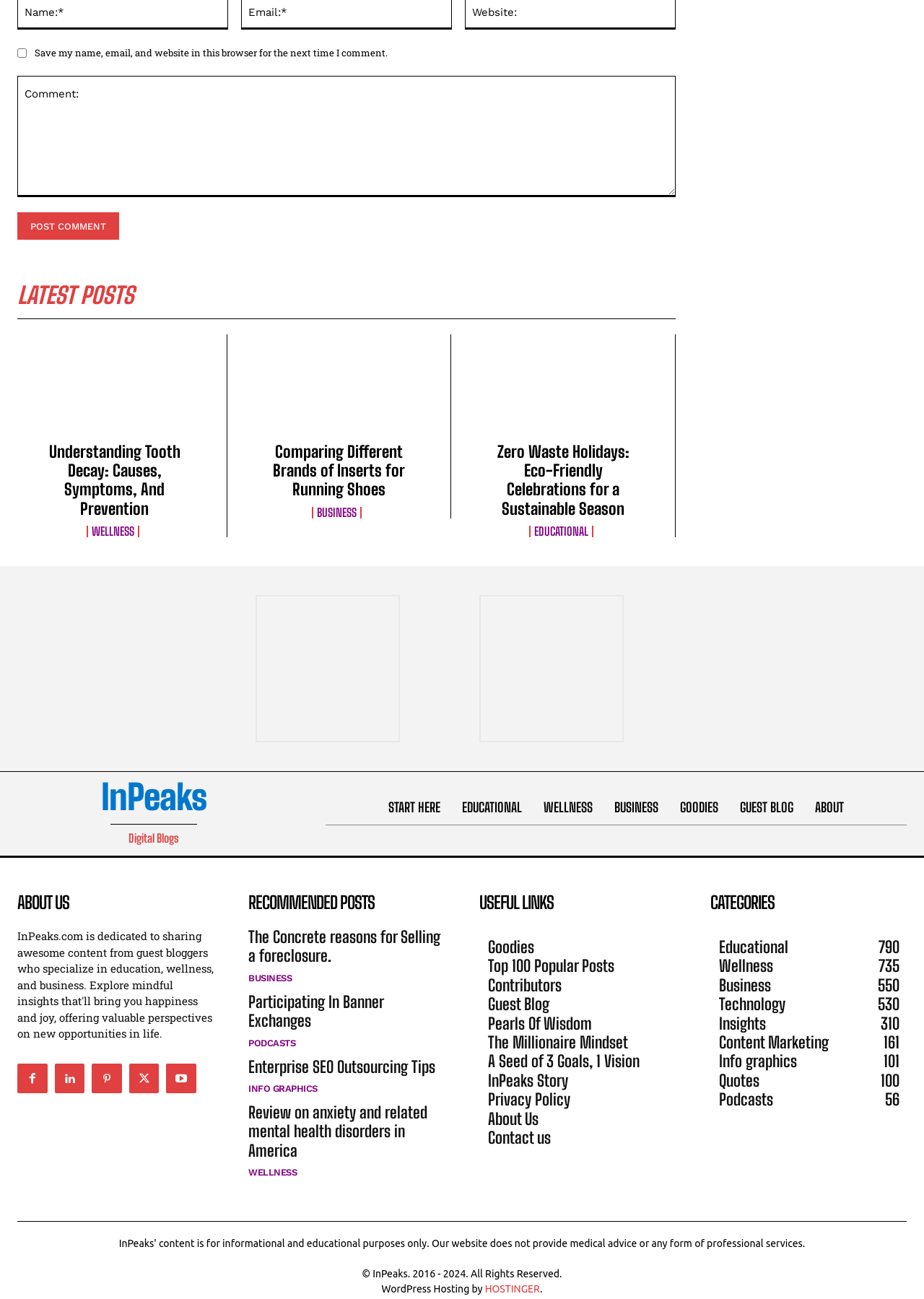Please look at the image and answer the question with a detailed explanation: What is the copyright year range of the website?

The webpage has a footer section that displays the copyright information, which includes the year range '2016 - 2024'. This suggests that the website was created in 2016 and the copyright is valid until 2024.